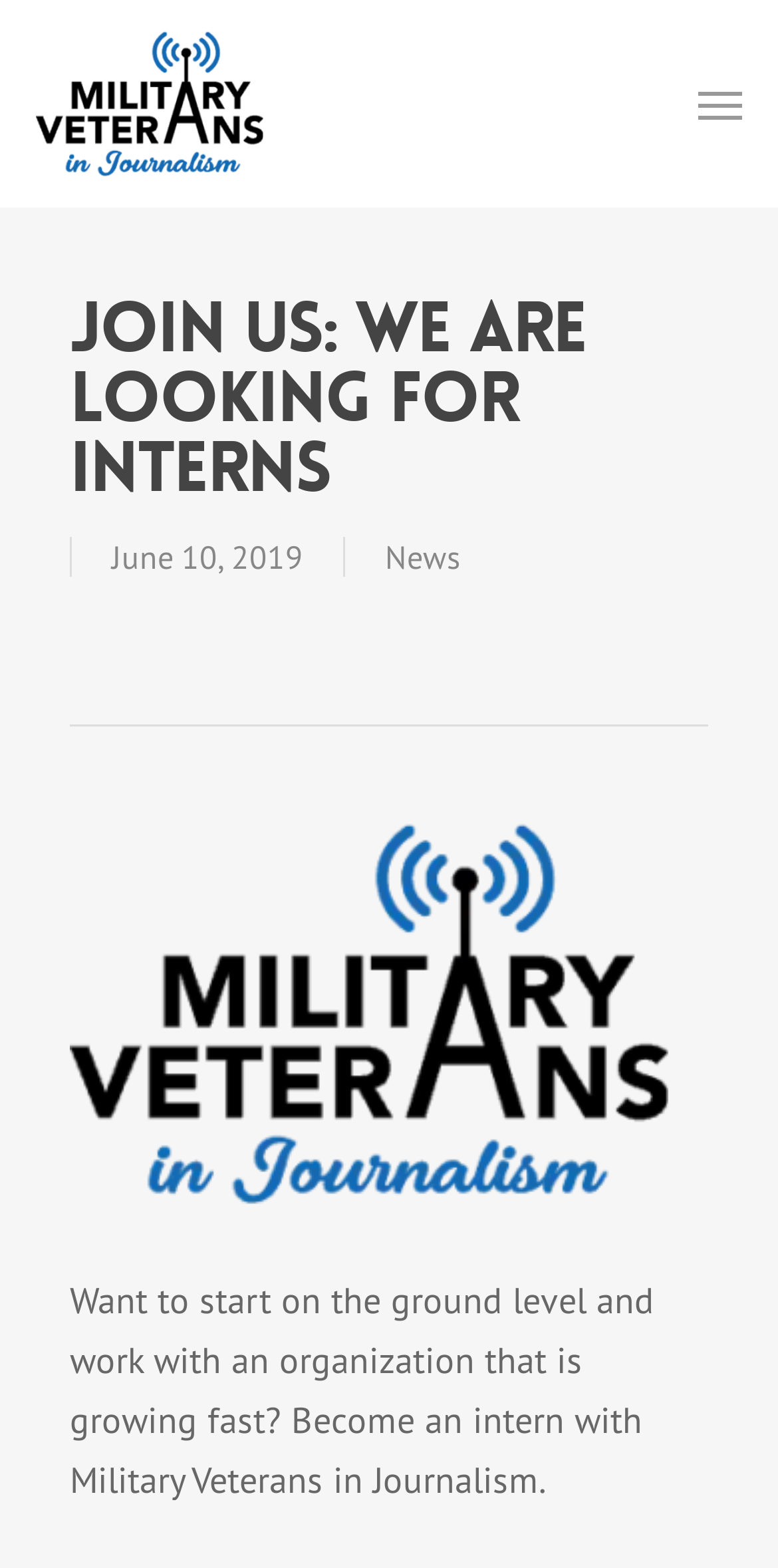Provide a single word or phrase answer to the question: 
What is the logo of the organization?

MVJ logo transparent